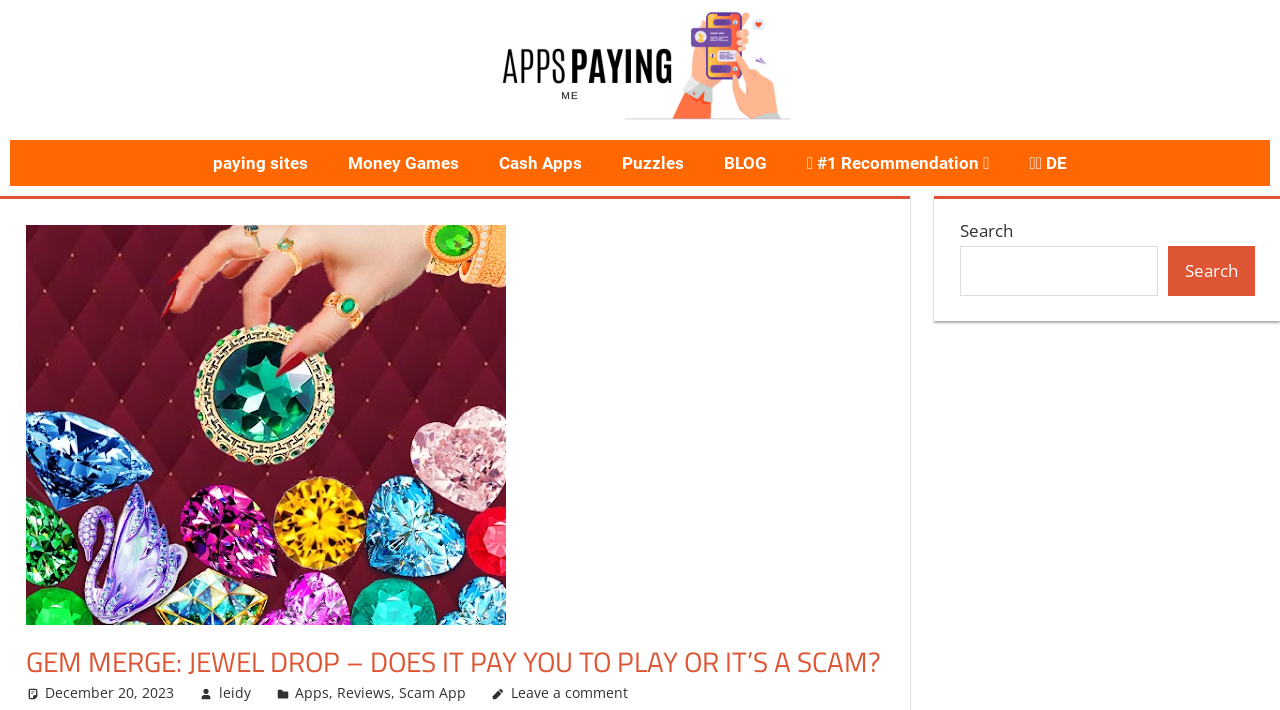What is the date of the article?
Give a detailed and exhaustive answer to the question.

The date of the article is mentioned below the main heading, which is December 20, 2023.